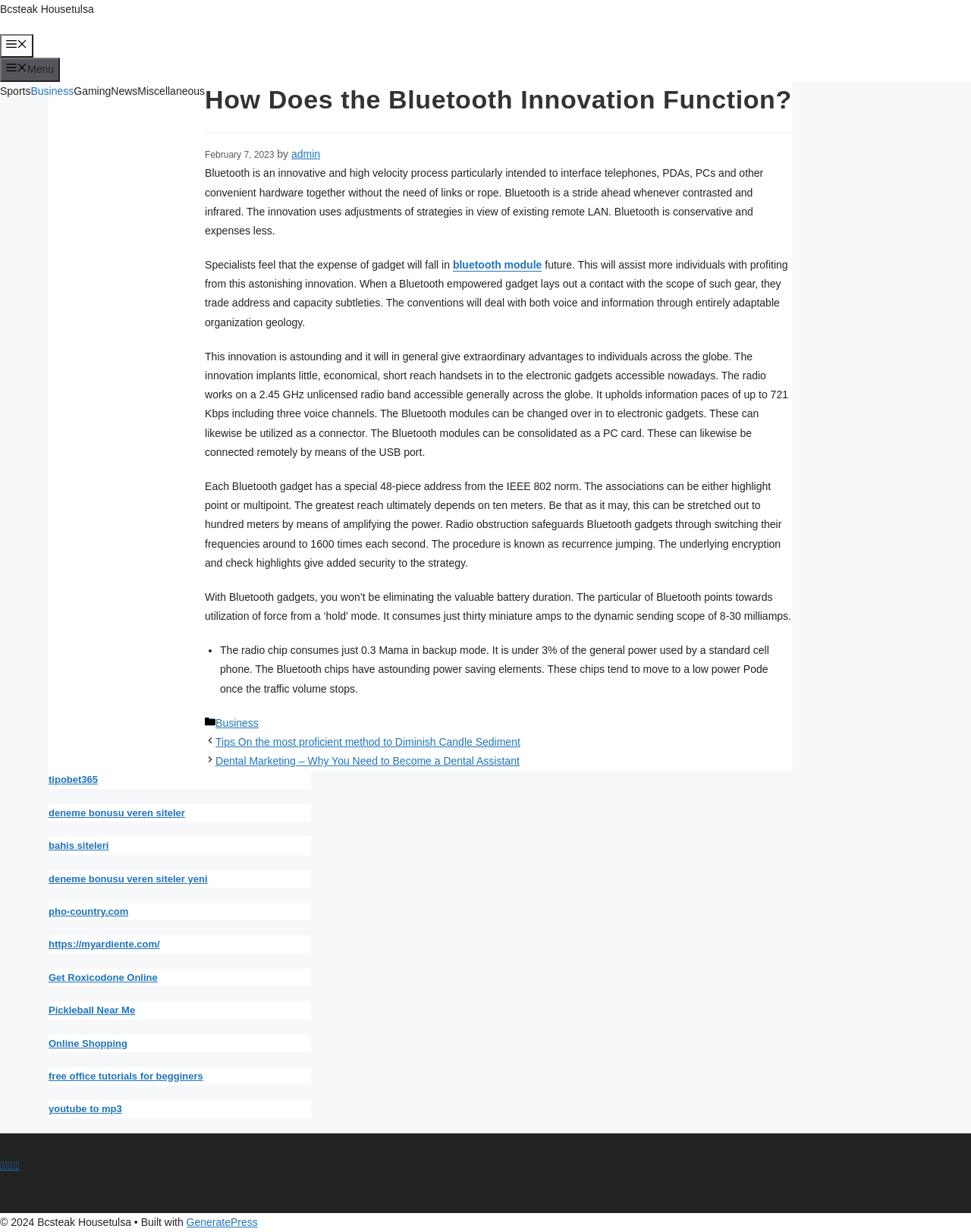Pinpoint the bounding box coordinates of the clickable element needed to complete the instruction: "View the 'Recent Posts' section". The coordinates should be provided as four float numbers between 0 and 1: [left, top, right, bottom].

None